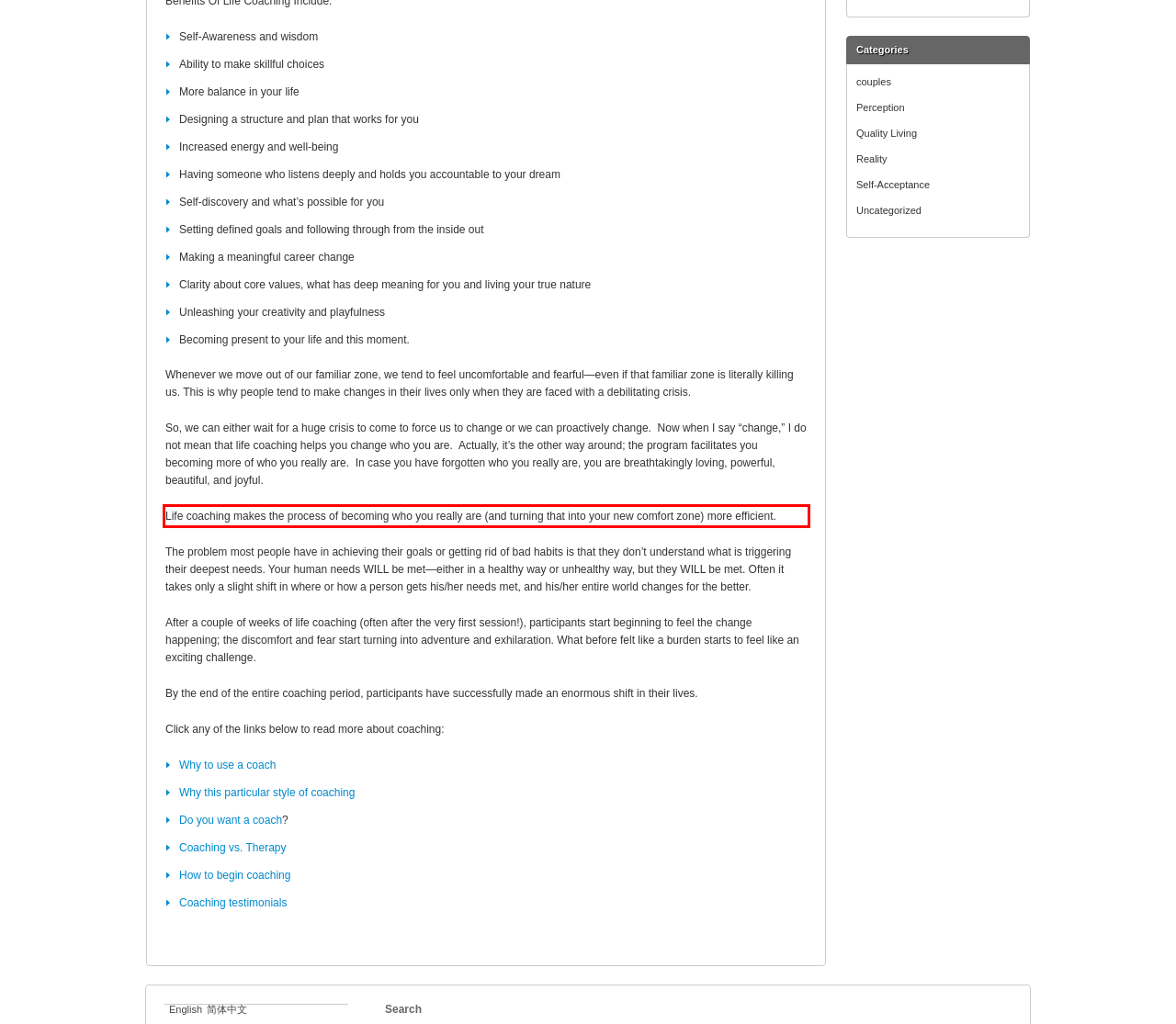Using the provided webpage screenshot, identify and read the text within the red rectangle bounding box.

Life coaching makes the process of becoming who you really are (and turning that into your new comfort zone) more efficient.